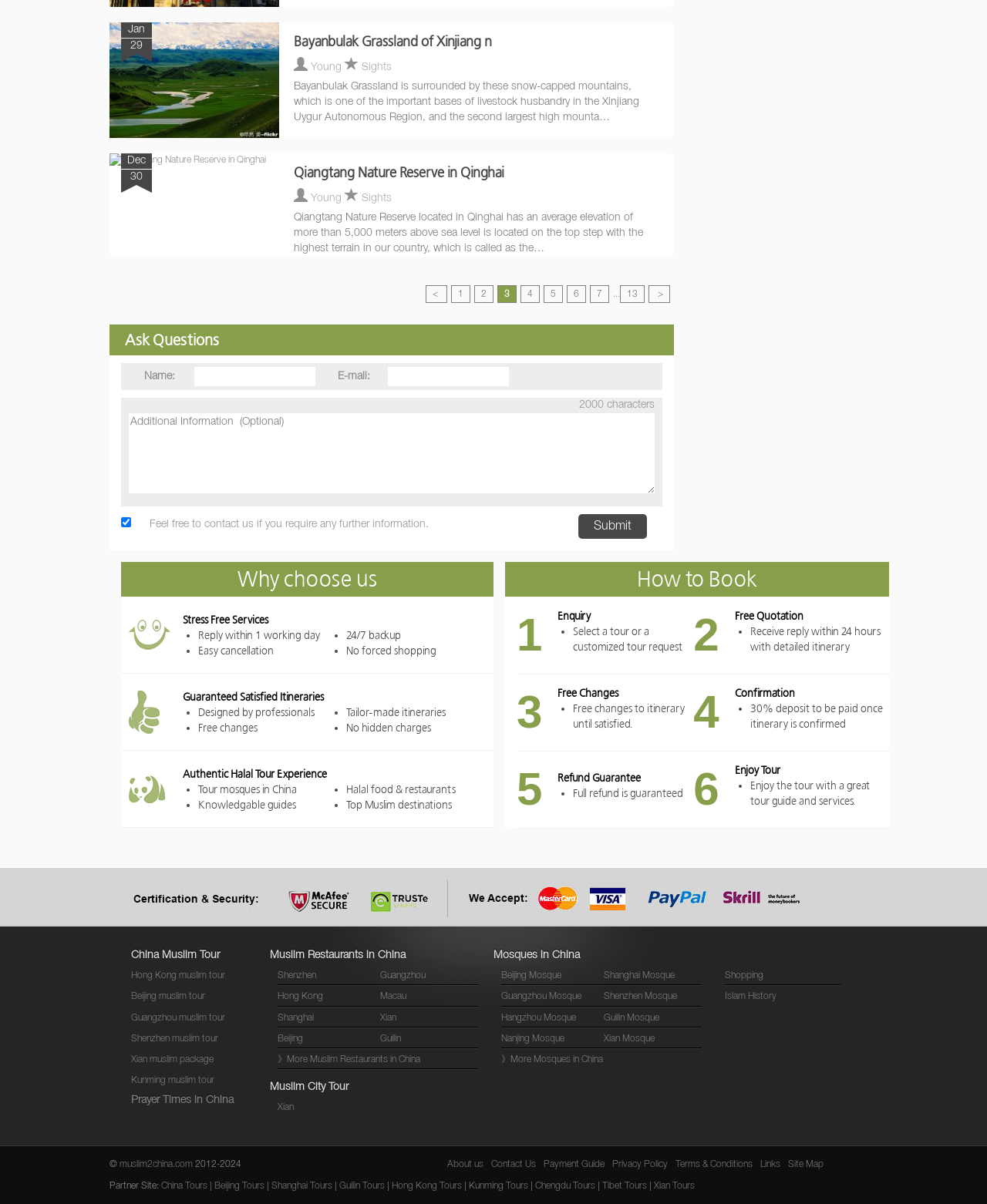Kindly provide the bounding box coordinates of the section you need to click on to fulfill the given instruction: "Contact 'support@dssw.co.uk'".

None